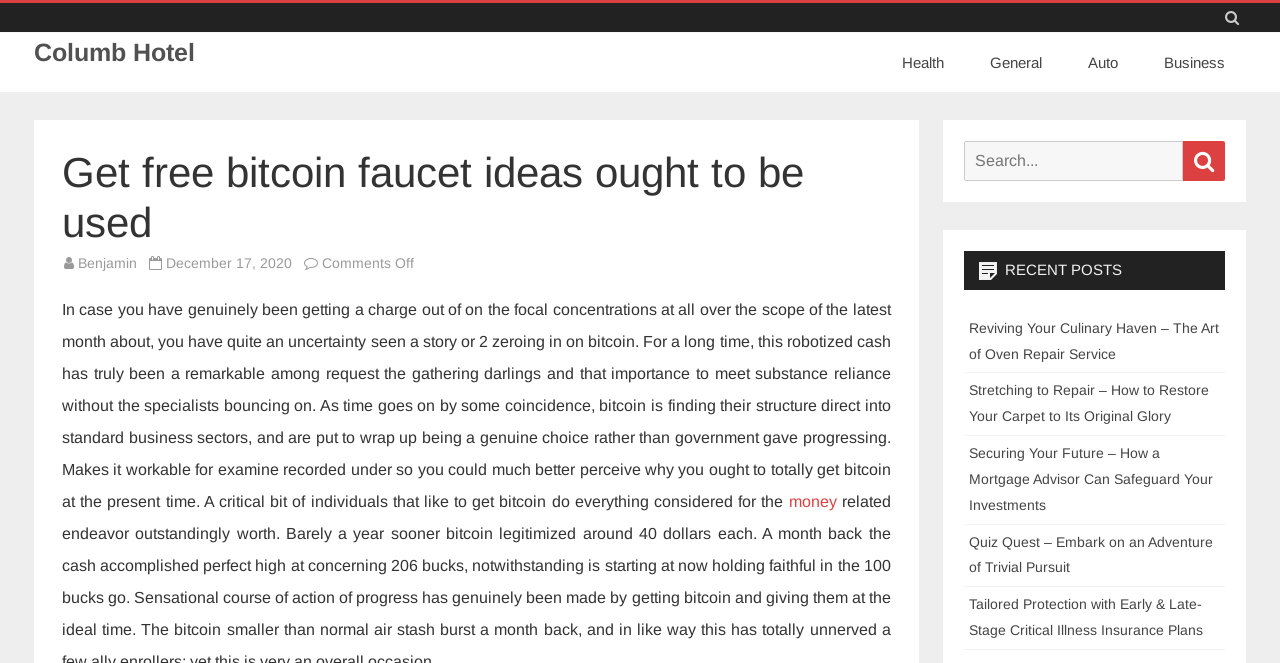Provide the bounding box coordinates of the section that needs to be clicked to accomplish the following instruction: "Search for something."

[0.753, 0.213, 0.957, 0.273]